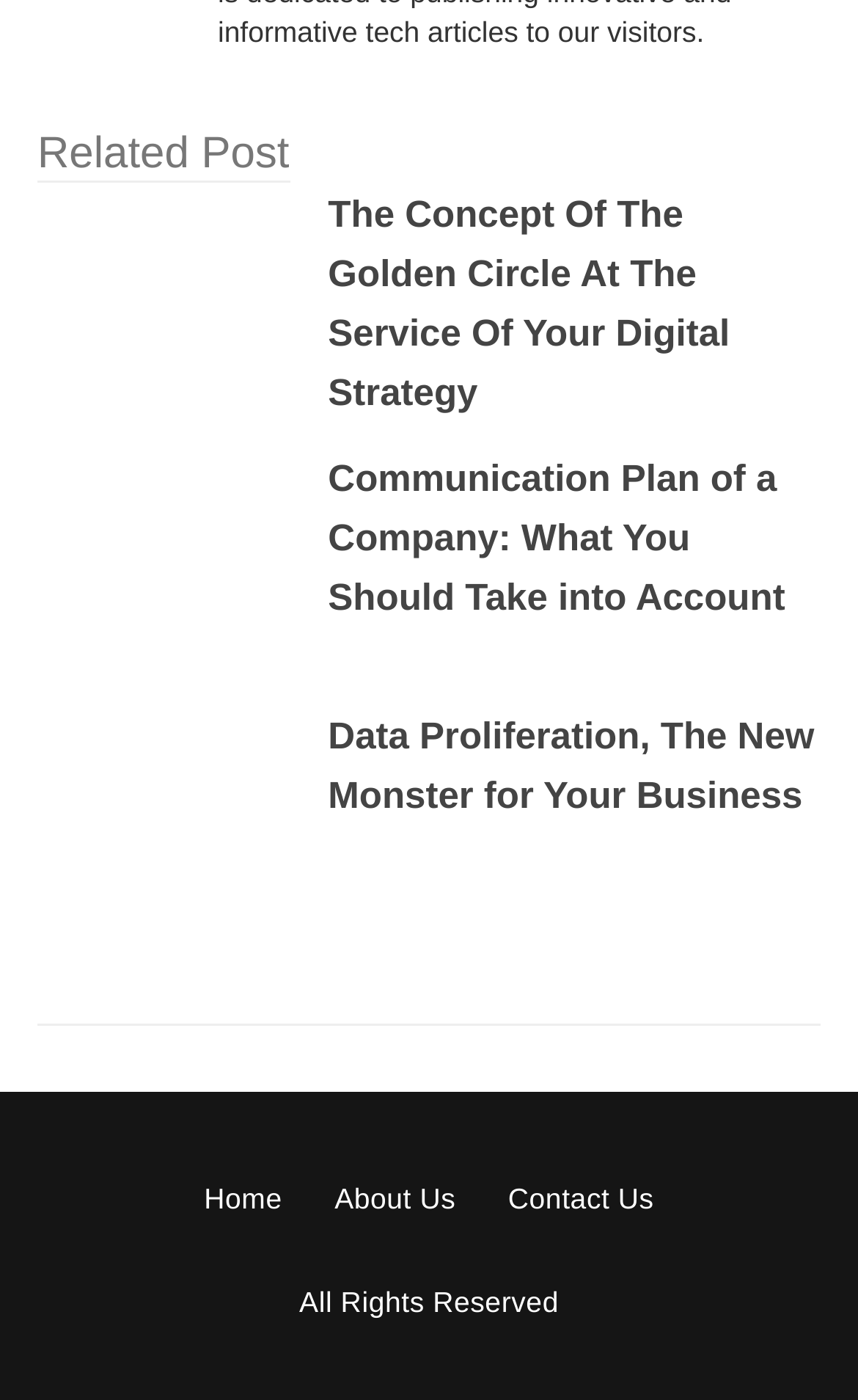What is the first related post about?
Kindly offer a comprehensive and detailed response to the question.

The first related post is a link with the text 'The Concept Of The Golden Circle At The Service Of Your Digital Strategy', which suggests that it is about the concept of the Golden Circle and its application in digital strategy.